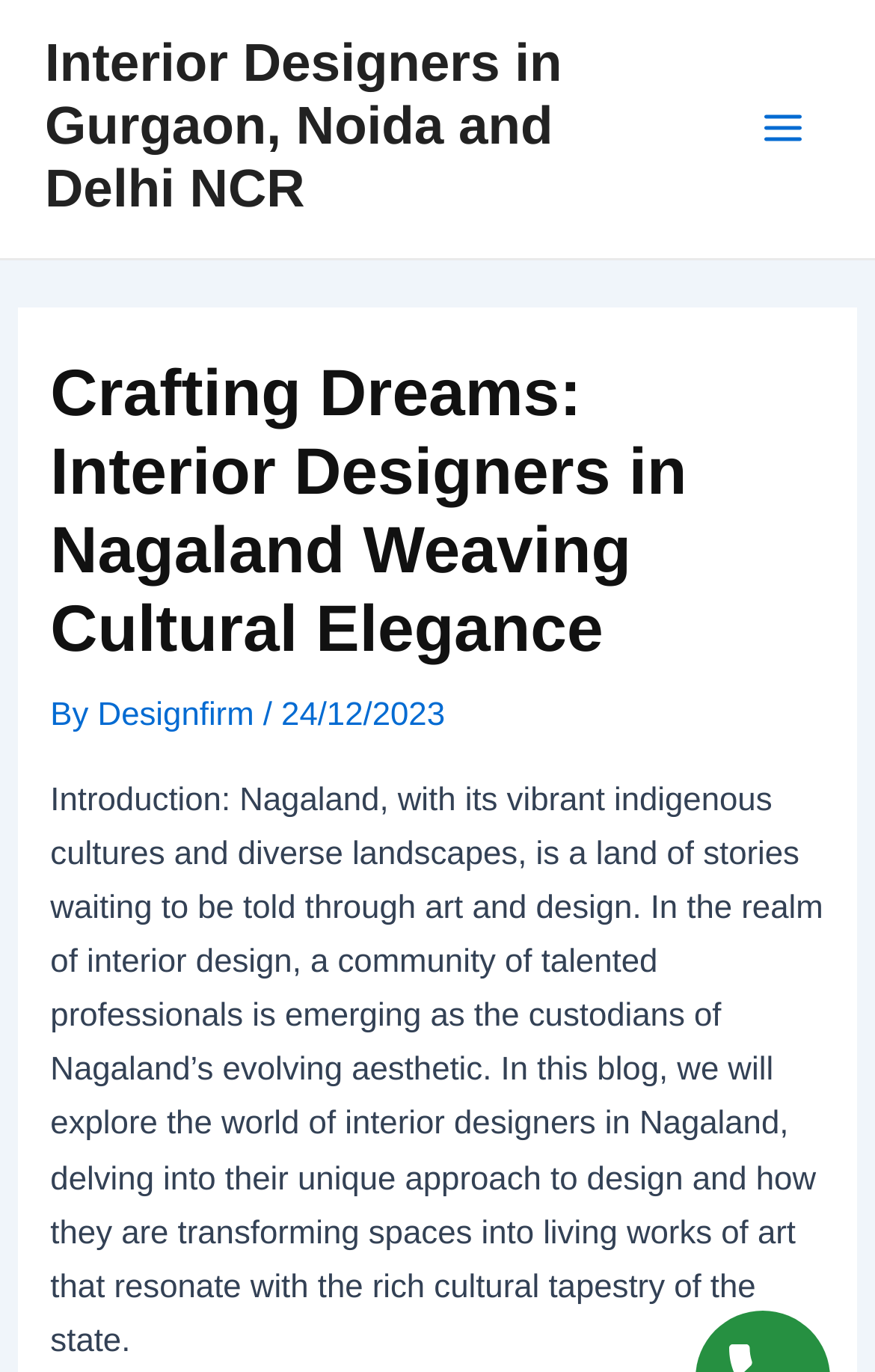Identify and provide the main heading of the webpage.

Crafting Dreams: Interior Designers in Nagaland Weaving Cultural Elegance